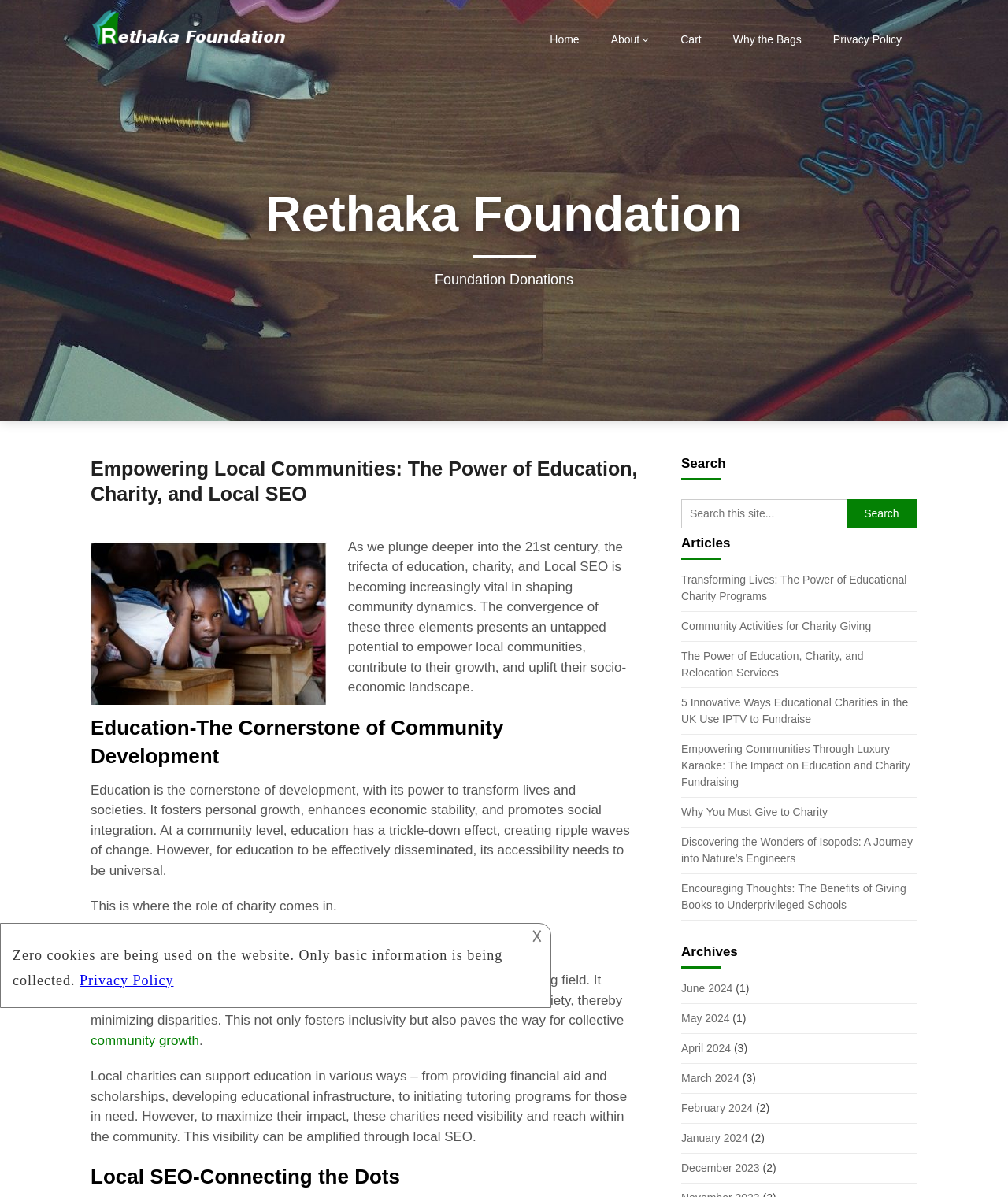Find the bounding box coordinates corresponding to the UI element with the description: "Home". The coordinates should be formatted as [left, top, right, bottom], with values as floats between 0 and 1.

[0.546, 0.018, 0.59, 0.048]